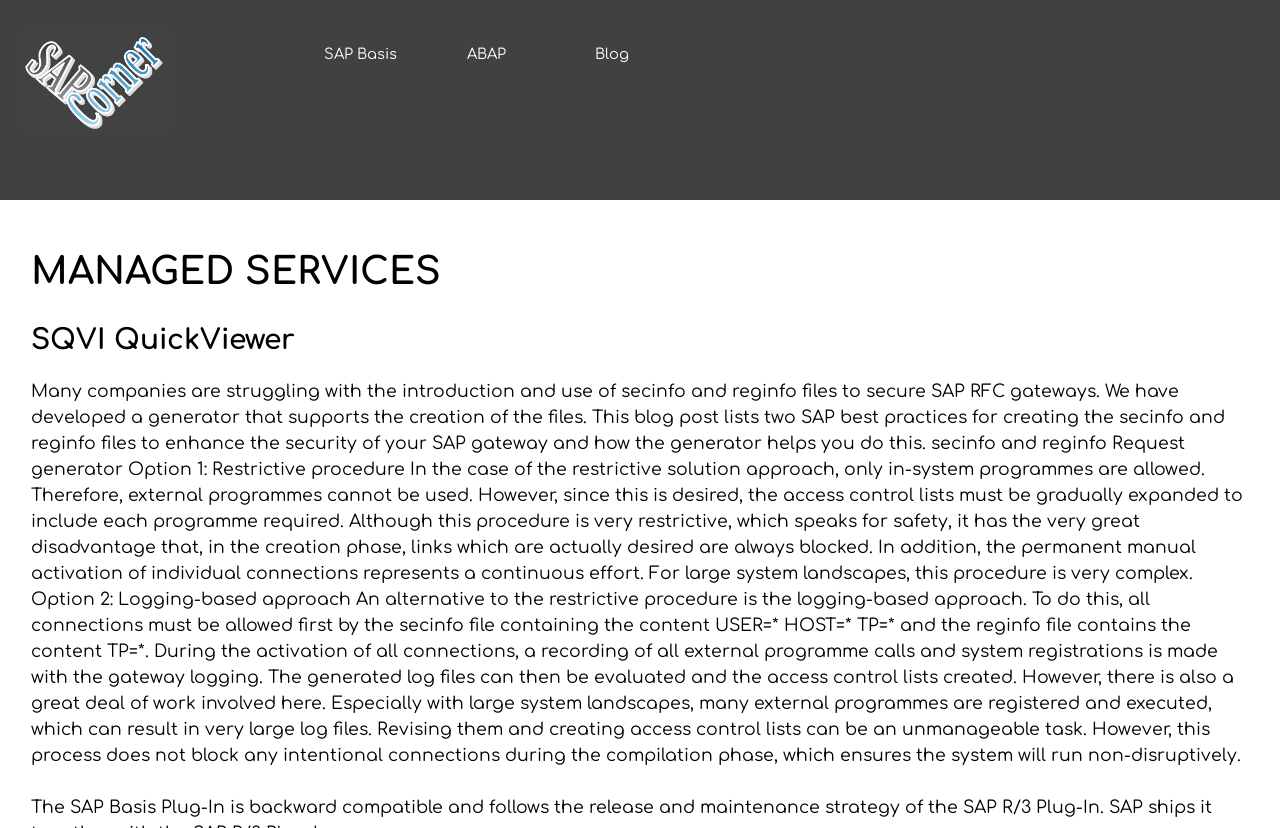What is the purpose of the generator mentioned on the webpage?
Examine the image and provide an in-depth answer to the question.

The webpage mentions a generator that supports the creation of secinfo and reginfo files to enhance the security of SAP gateways. This suggests that the purpose of the generator is to create these files.